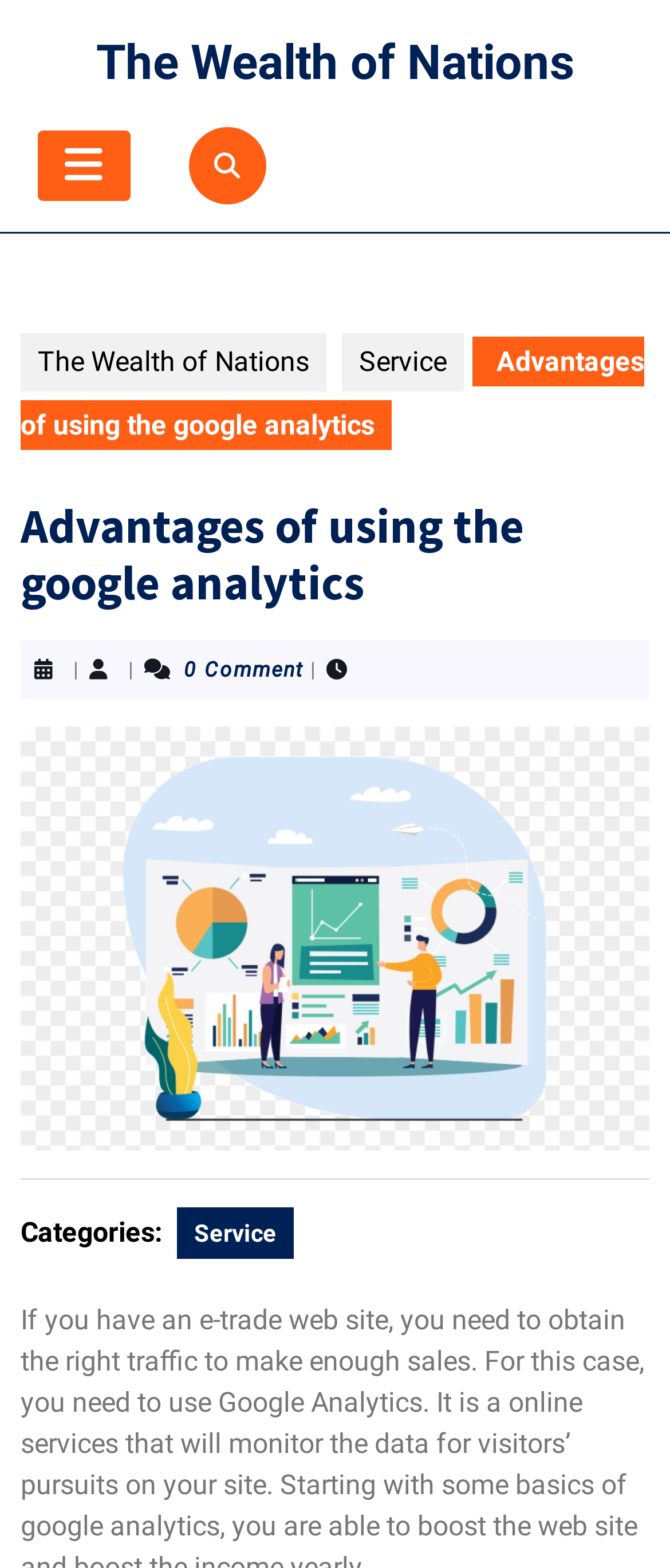Does the post have a thumbnail image?
Answer with a single word or phrase by referring to the visual content.

Yes